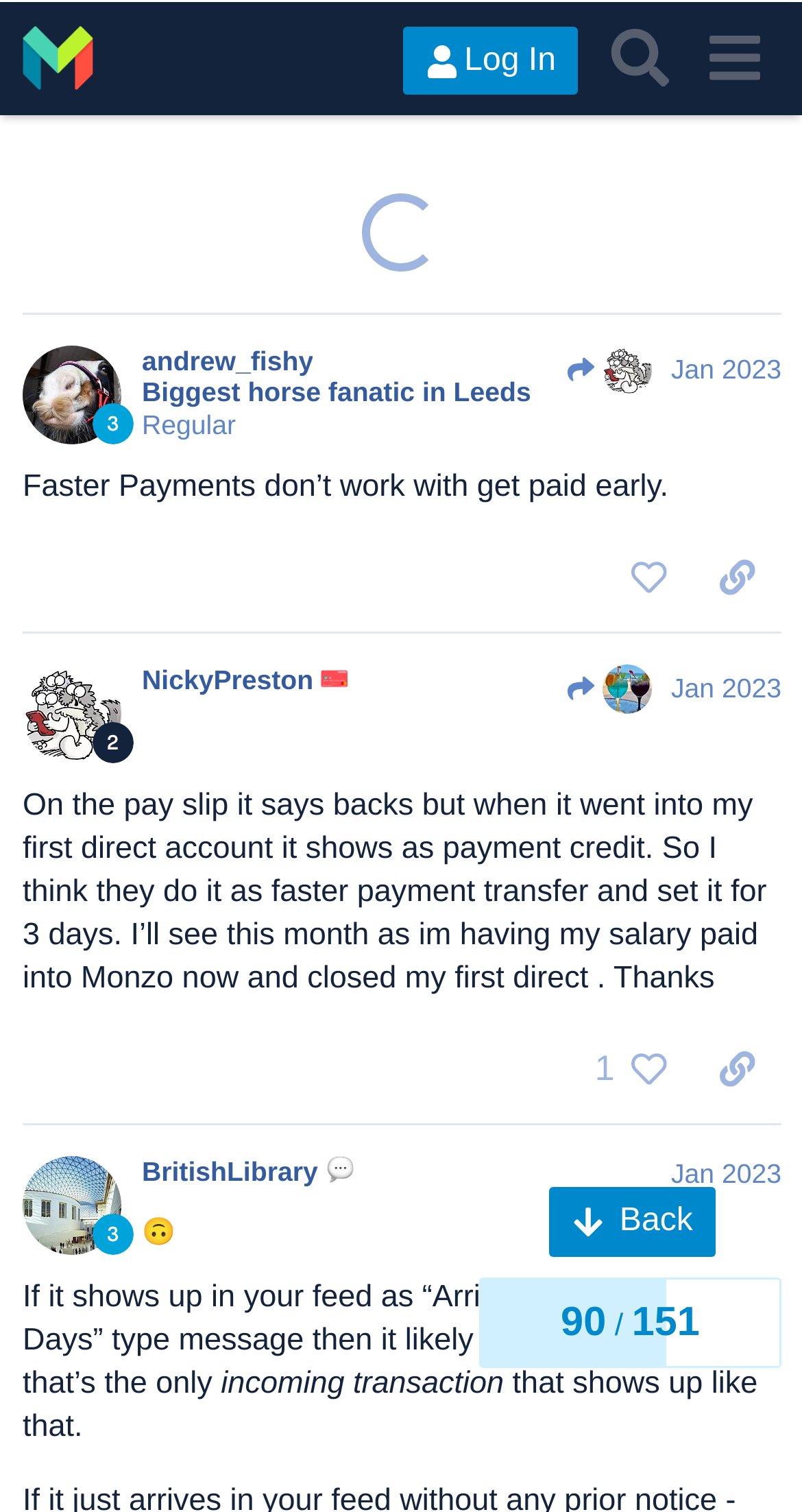Based on the element description, predict the bounding box coordinates (top-left x, top-left y, bottom-right x, bottom-right y) for the UI element in the screenshot: Jan 2023

[0.837, 0.099, 0.974, 0.12]